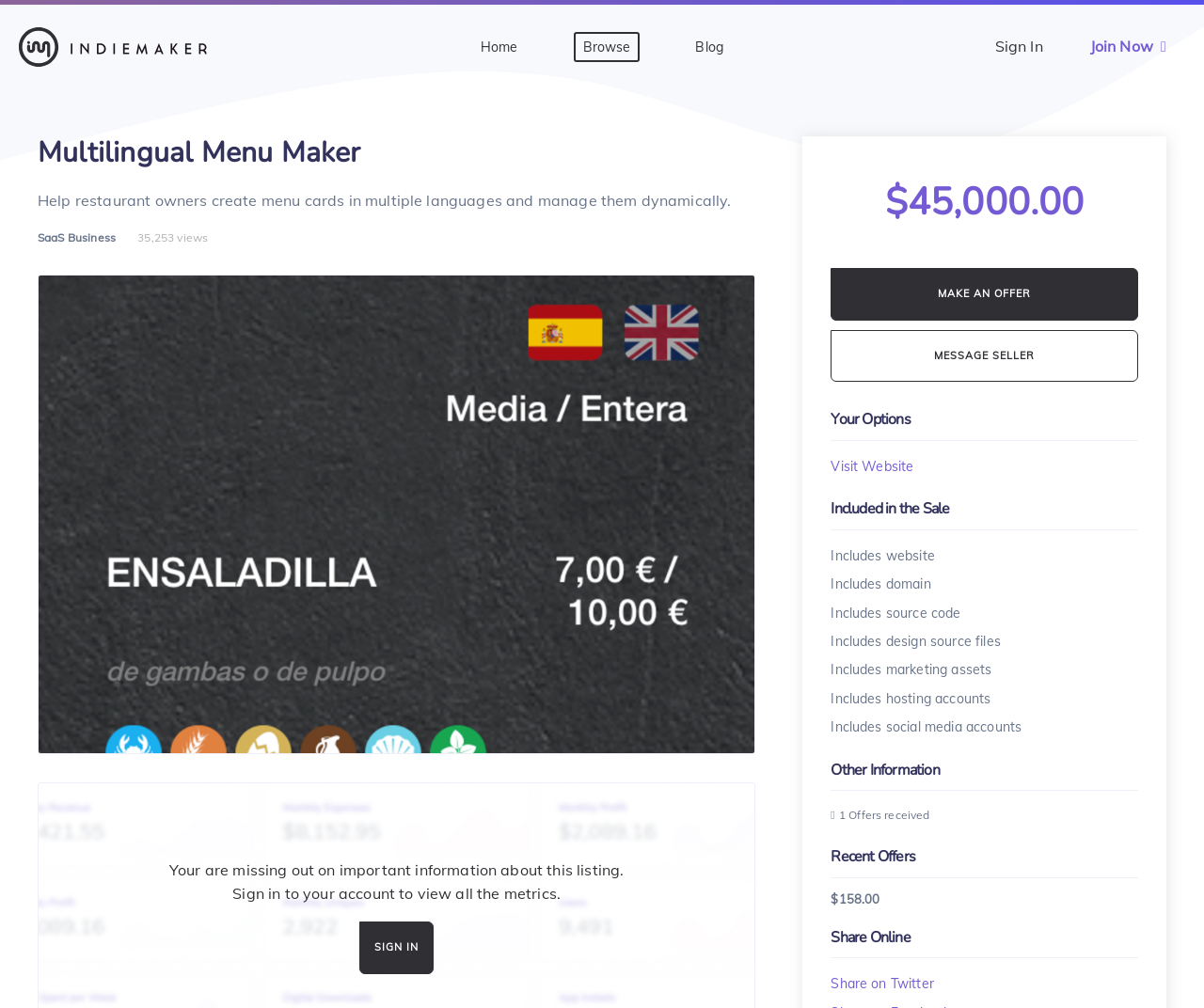Indicate the bounding box coordinates of the clickable region to achieve the following instruction: "Share on Twitter."

[0.69, 0.968, 0.776, 0.984]